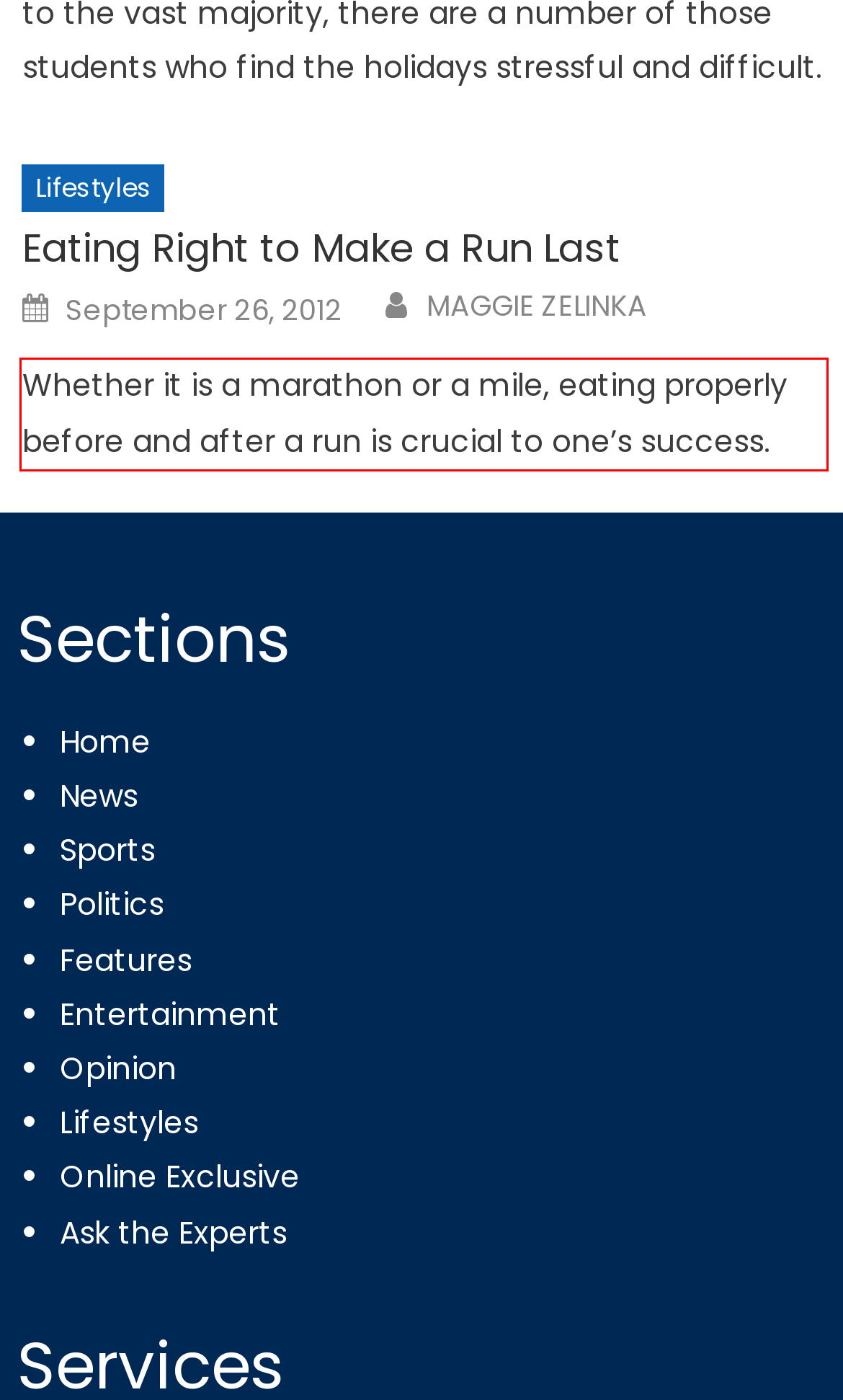You are given a screenshot showing a webpage with a red bounding box. Perform OCR to capture the text within the red bounding box.

Whether it is a marathon or a mile, eating properly before and after a run is crucial to one’s success.